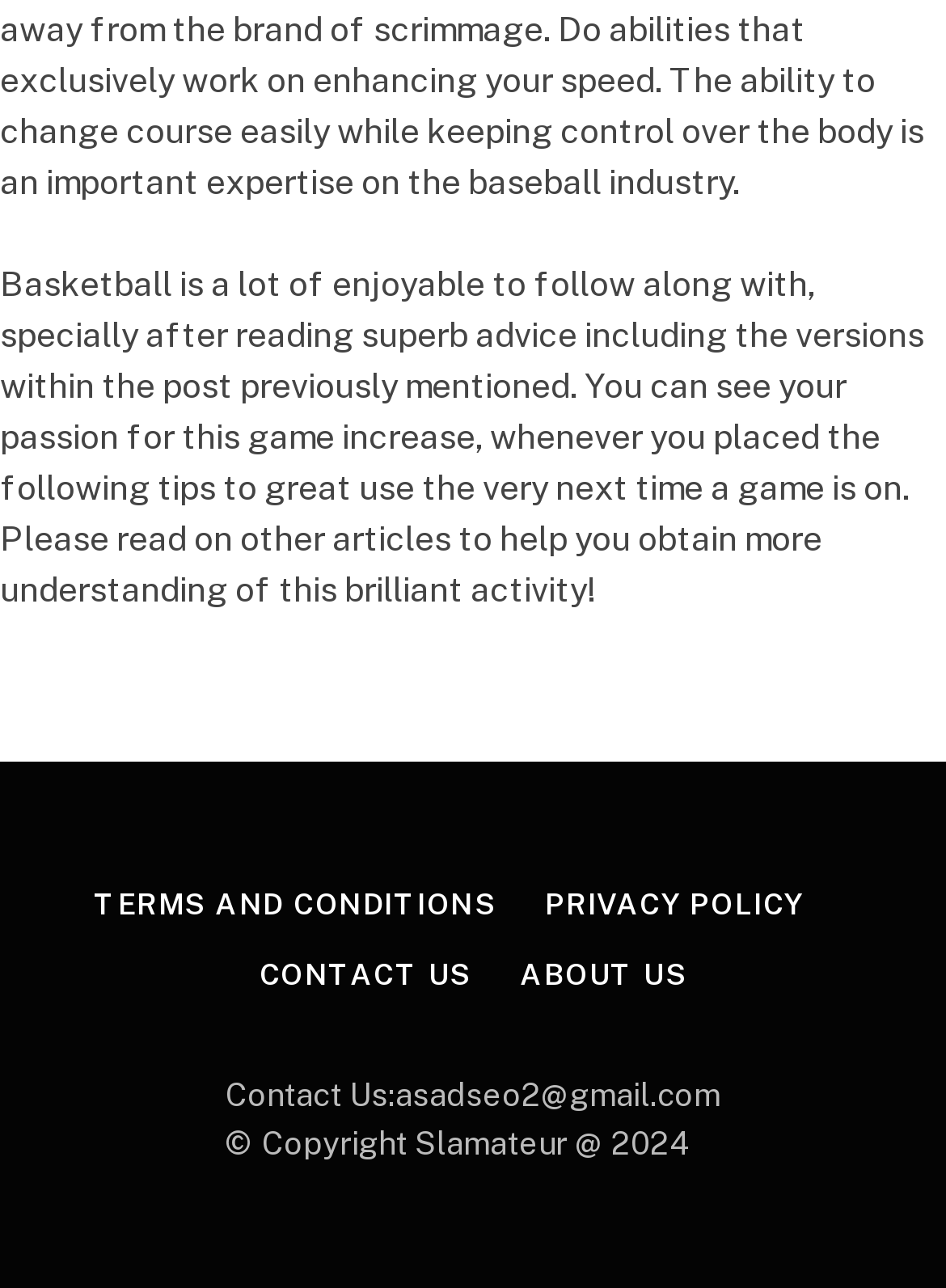What is the topic of the introductory text?
We need a detailed and meticulous answer to the question.

The introductory text starts with 'Basketball is a lot of enjoyable to follow along with...' which indicates that the topic of the text is basketball.